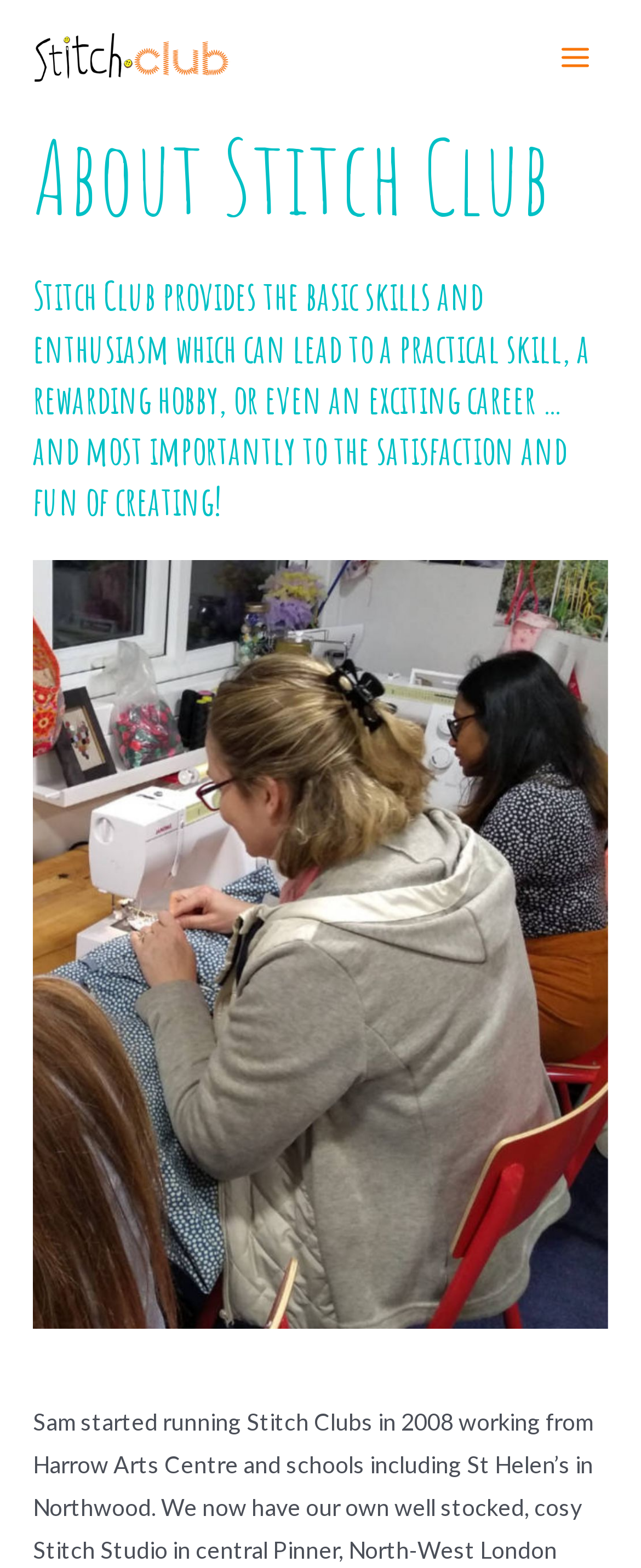Given the element description: "alt="stitch.club"", predict the bounding box coordinates of this UI element. The coordinates must be four float numbers between 0 and 1, given as [left, top, right, bottom].

[0.051, 0.026, 0.362, 0.044]